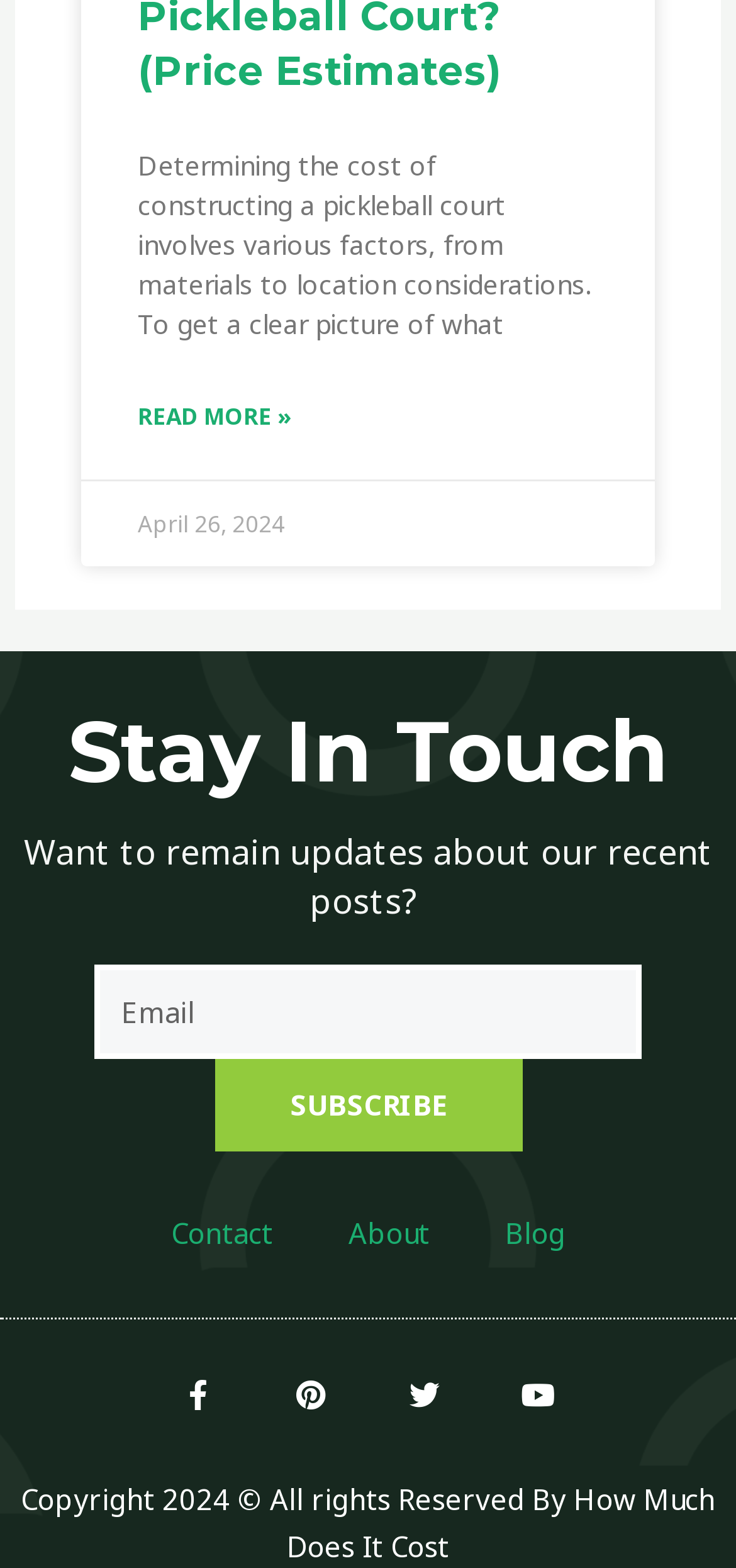Find the bounding box of the UI element described as follows: "alt="GoDaddy Web Design"".

None